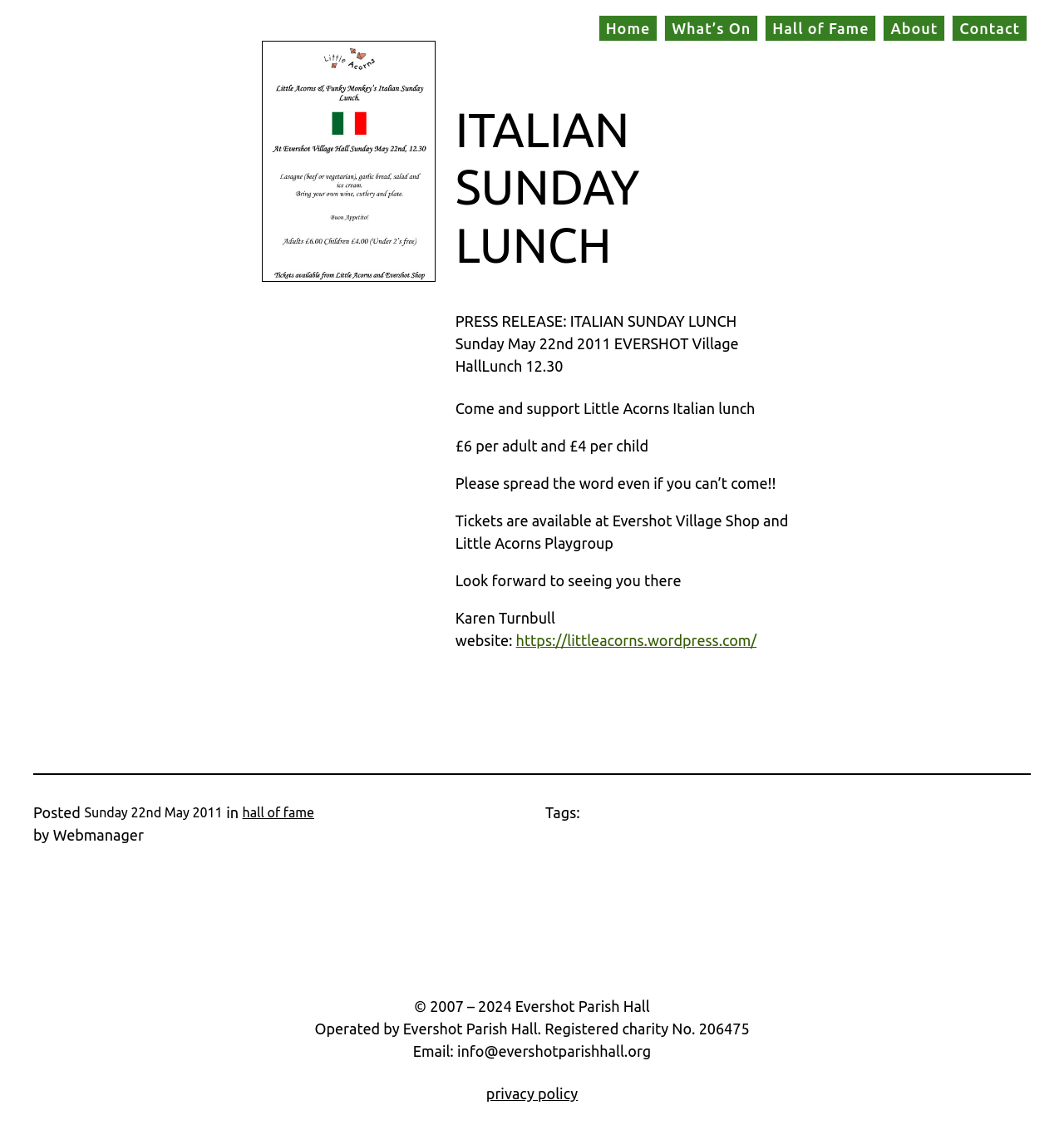Identify the bounding box coordinates for the UI element described as follows: Hall of Fame. Use the format (top-left x, top-left y, bottom-right x, bottom-right y) and ensure all values are floating point numbers between 0 and 1.

[0.716, 0.015, 0.827, 0.036]